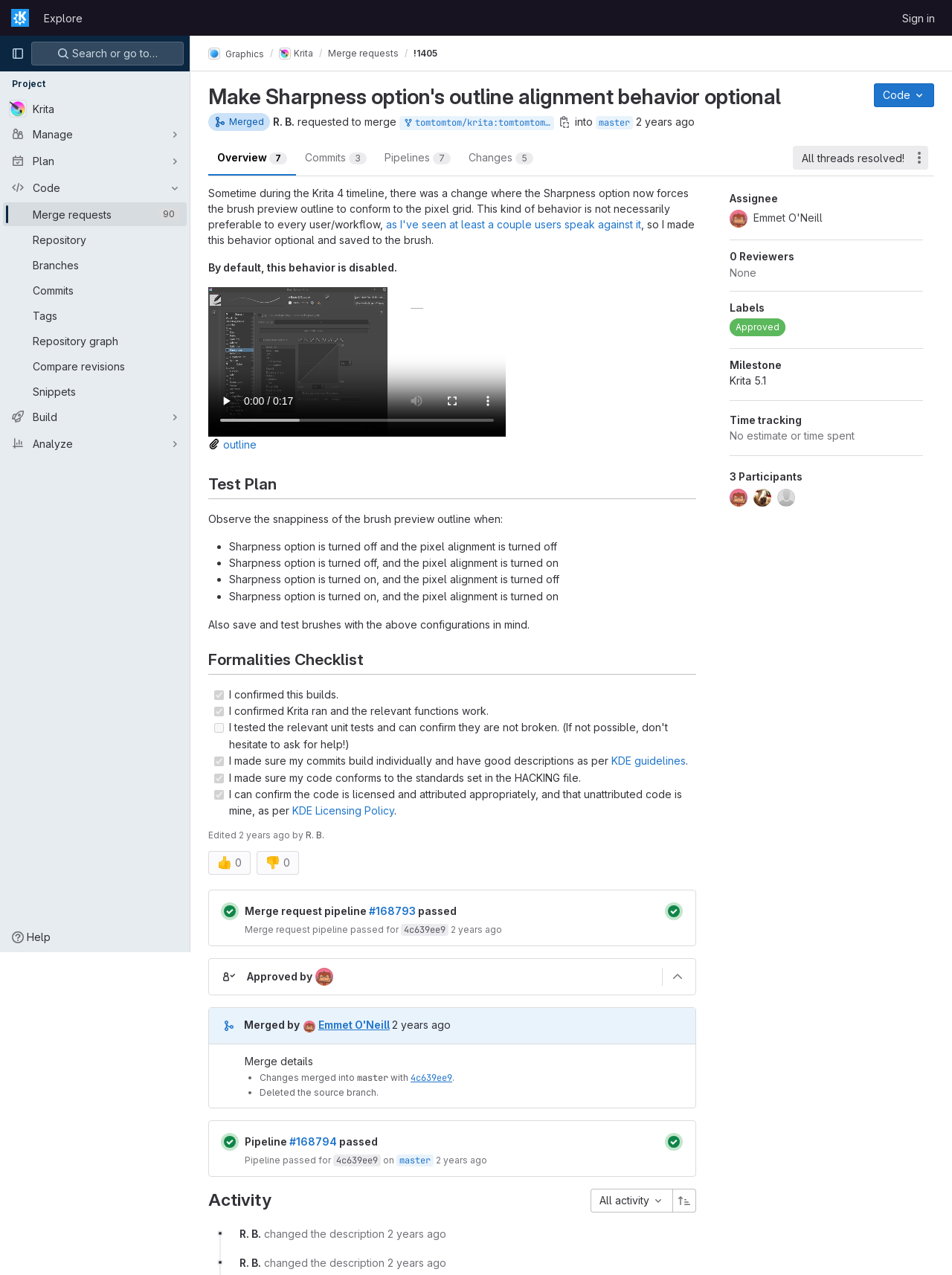Specify the bounding box coordinates of the area that needs to be clicked to achieve the following instruction: "Click on the 'Merge requests' link".

[0.345, 0.037, 0.419, 0.047]